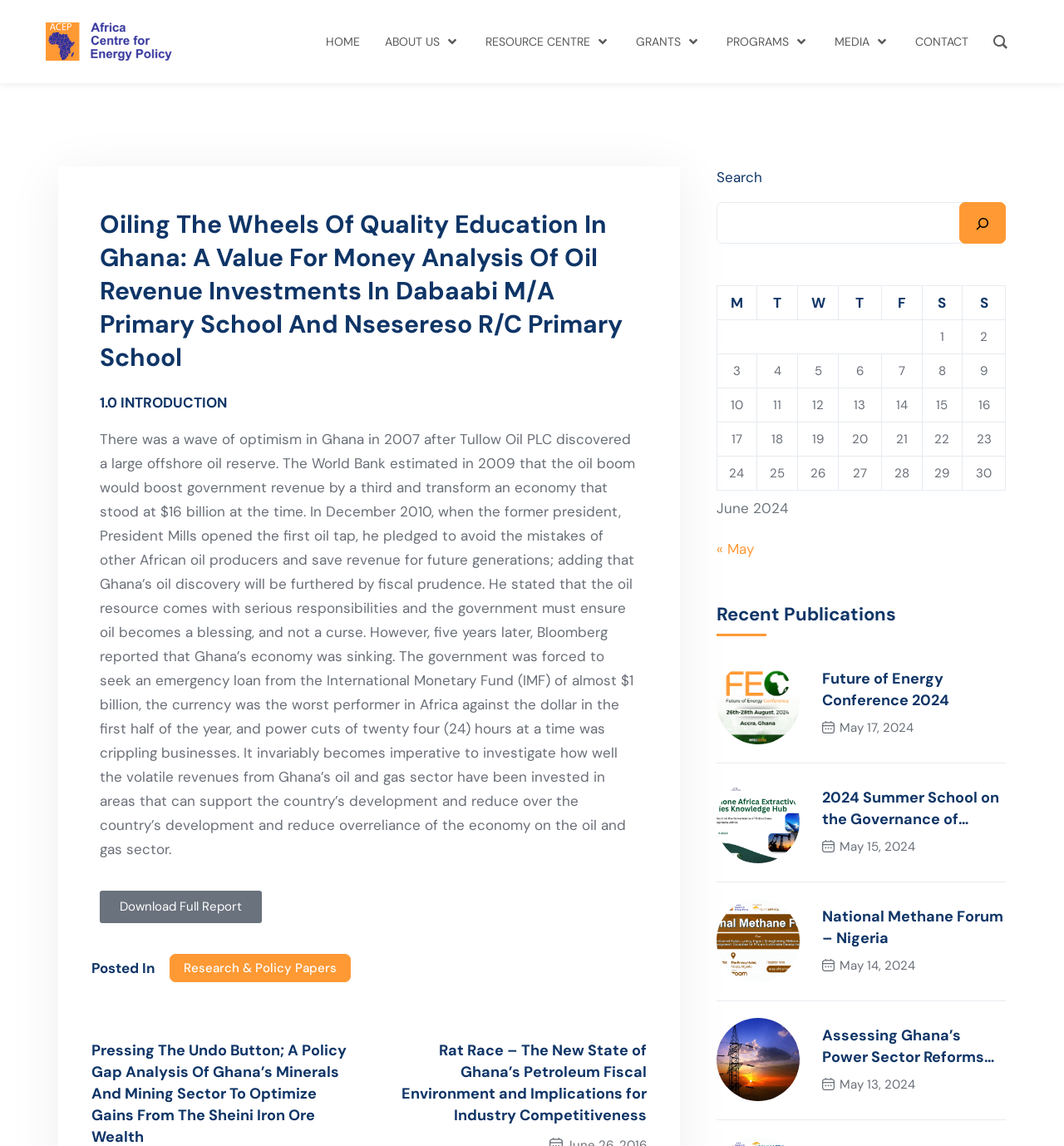How many links are there in the navigation menu? Refer to the image and provide a one-word or short phrase answer.

7